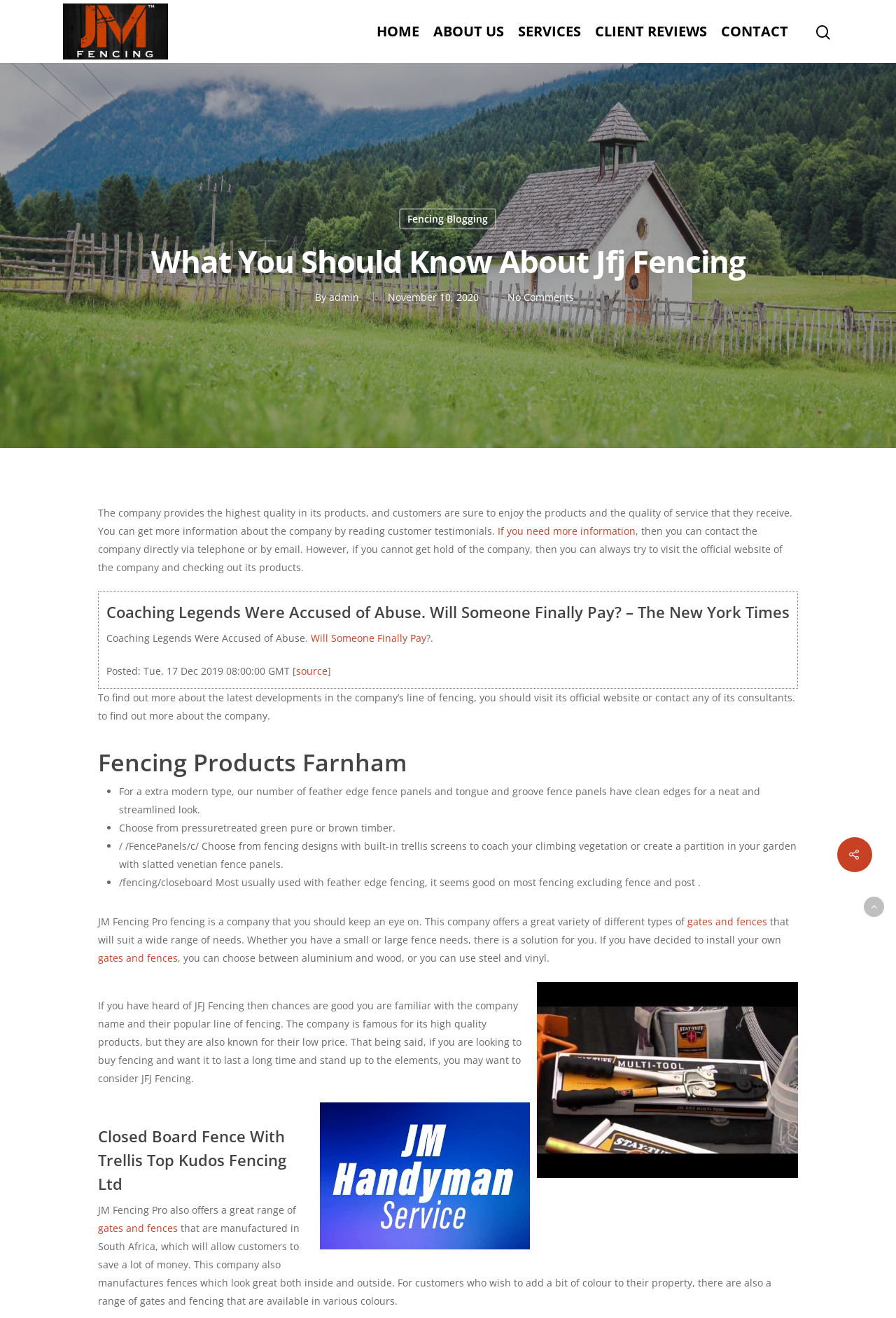Please identify the bounding box coordinates of the element on the webpage that should be clicked to follow this instruction: "Search for something". The bounding box coordinates should be given as four float numbers between 0 and 1, formatted as [left, top, right, bottom].

[0.135, 0.081, 0.865, 0.126]